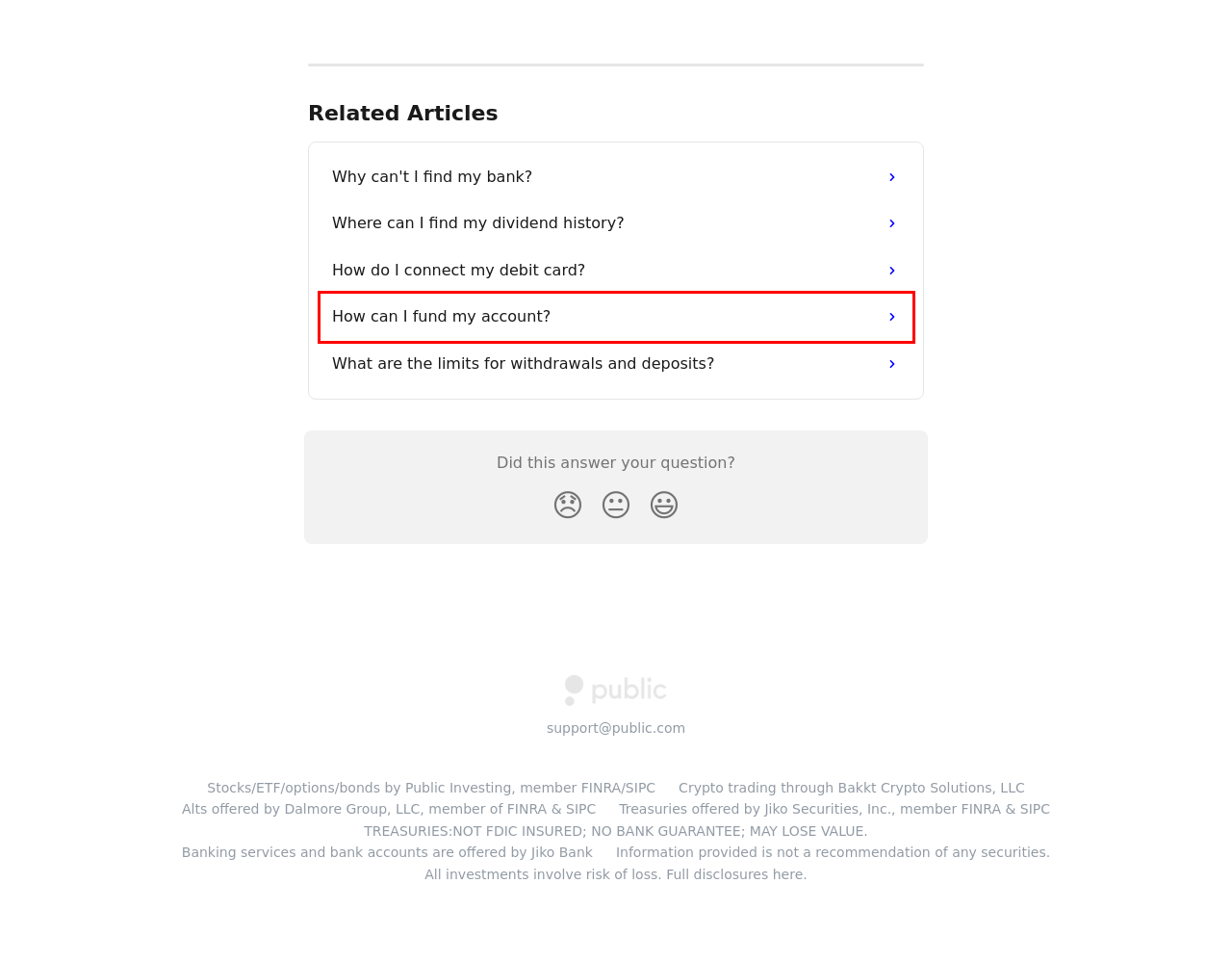Look at the screenshot of a webpage that includes a red bounding box around a UI element. Select the most appropriate webpage description that matches the page seen after clicking the highlighted element. Here are the candidates:
A. Public Tax Center
B. Stocks, Bonds, Crypto, & Options Investing App - Public.com
C. Where can I find my dividend history? | Public FAQ
D. How can I fund my account? | Public FAQ
E. Transfer your brokerage account - Earn upto $10k on Public.com
F. How do I connect my debit card? | Public FAQ
G. What are the limits for withdrawals and deposits? | Public FAQ
H. Why can't I find my bank? | Public FAQ

D